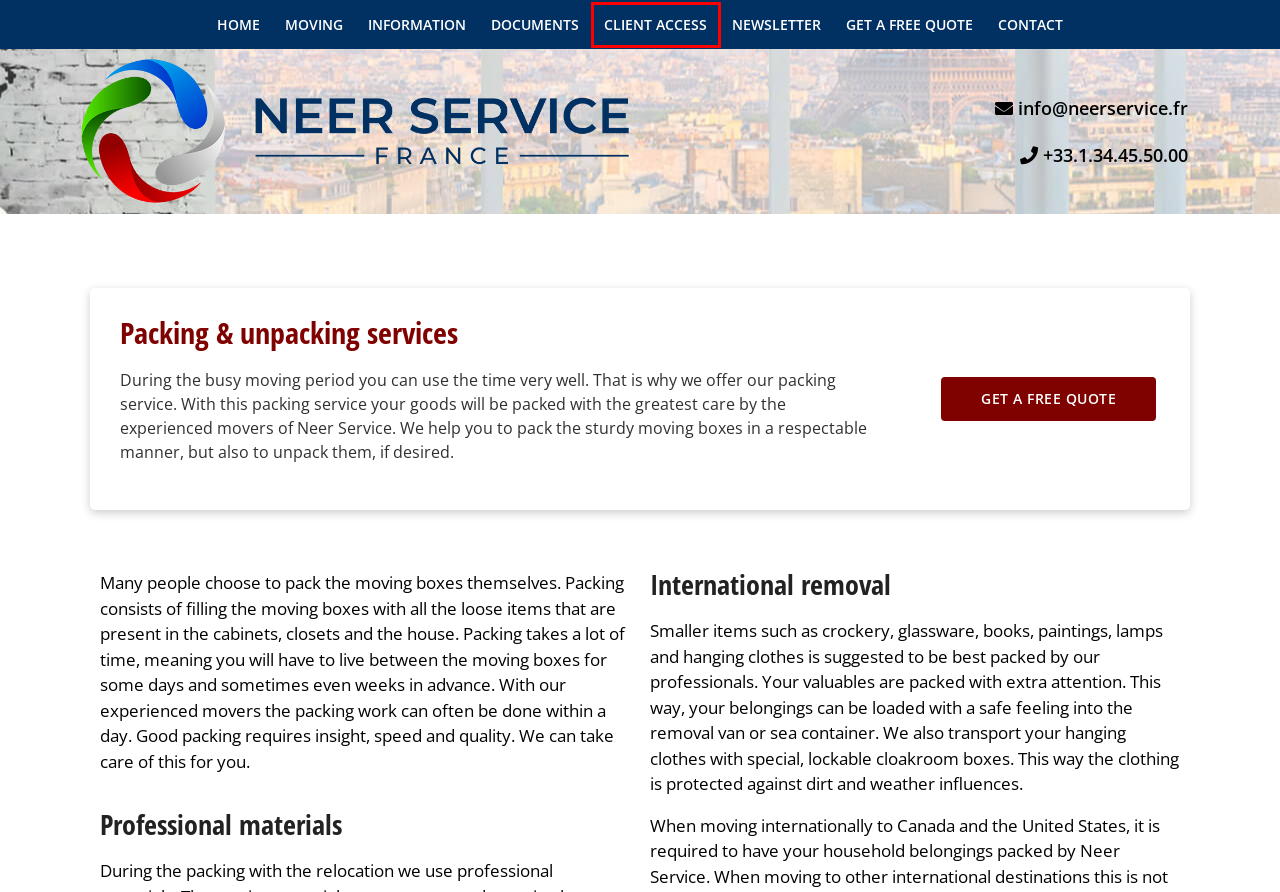Given a screenshot of a webpage with a red bounding box around an element, choose the most appropriate webpage description for the new page displayed after clicking the element within the bounding box. Here are the candidates:
A. Get a Free Quote – Neer Service France
B. Information – Neer Service France
C. Newsletter – Neer Service France
D. Client Access – Neer Service France
E. Moving – Neer Service France
F. Documents – Neer Service France
G. Contact – Neer Service France
H. Neer Service France – It is a Privilege to Serve You

D